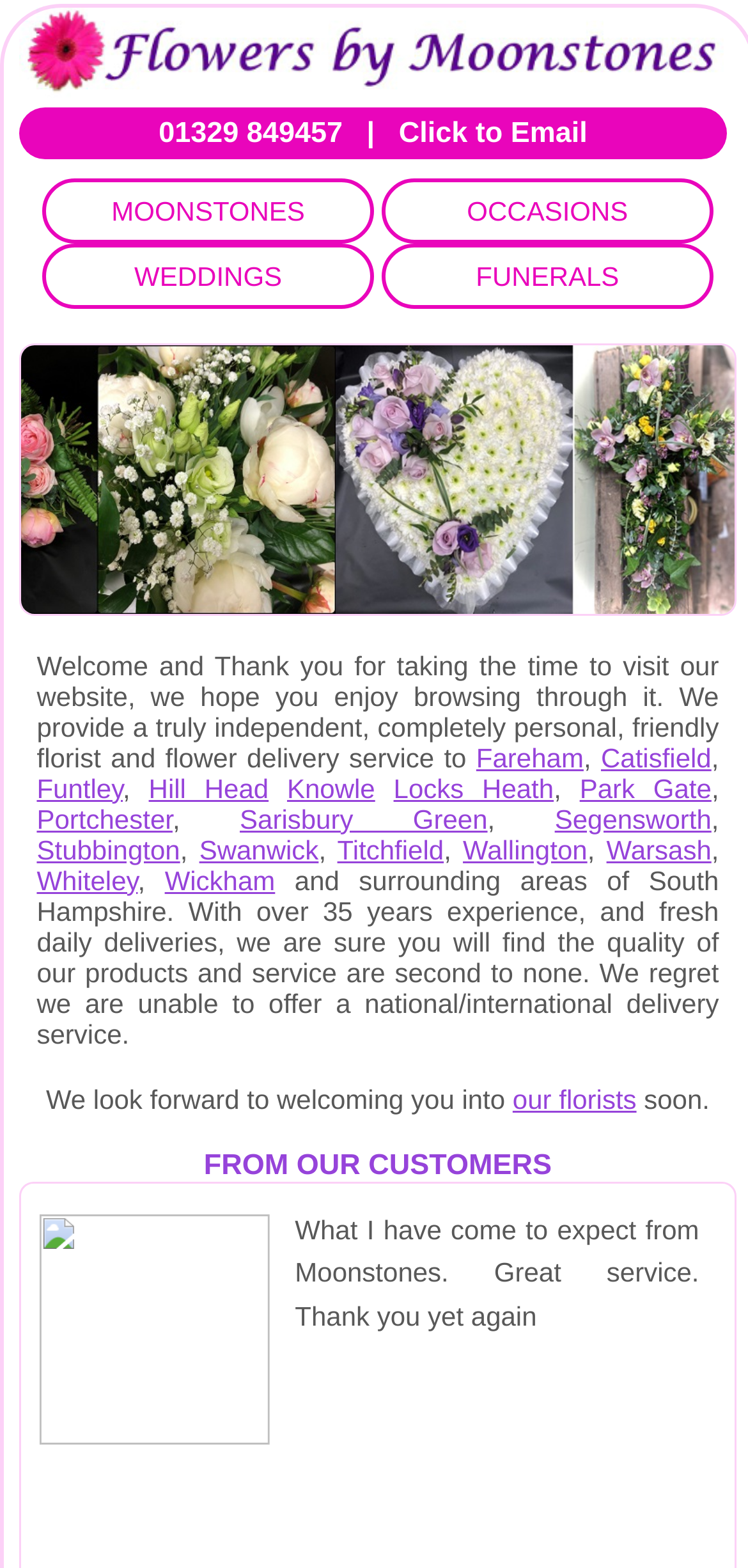Can you determine the bounding box coordinates of the area that needs to be clicked to fulfill the following instruction: "Explore Funeral flowers"?

[0.027, 0.22, 0.981, 0.391]